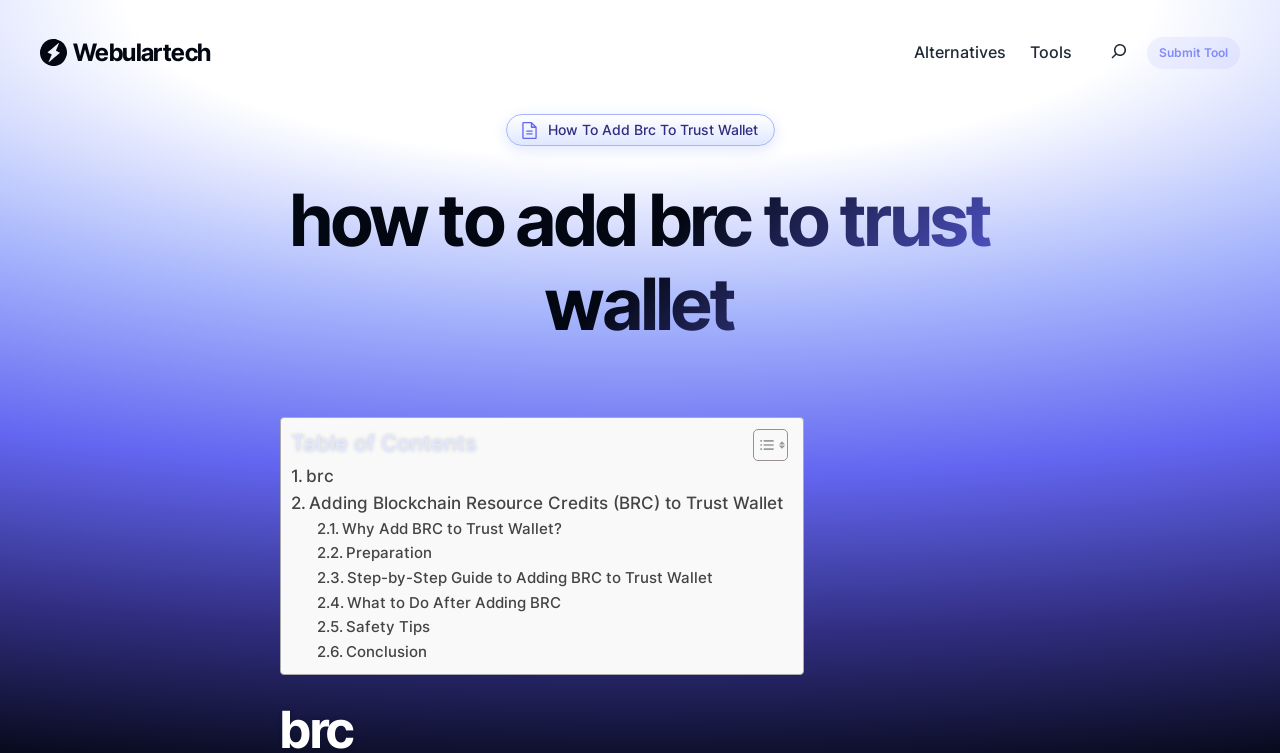What is the purpose of adding BRC to Trust Wallet?
Please give a detailed and elaborate explanation in response to the question.

The webpage does not explicitly state the purpose or benefits of adding BRC to Trust Wallet, but it provides a guide on how to do so.